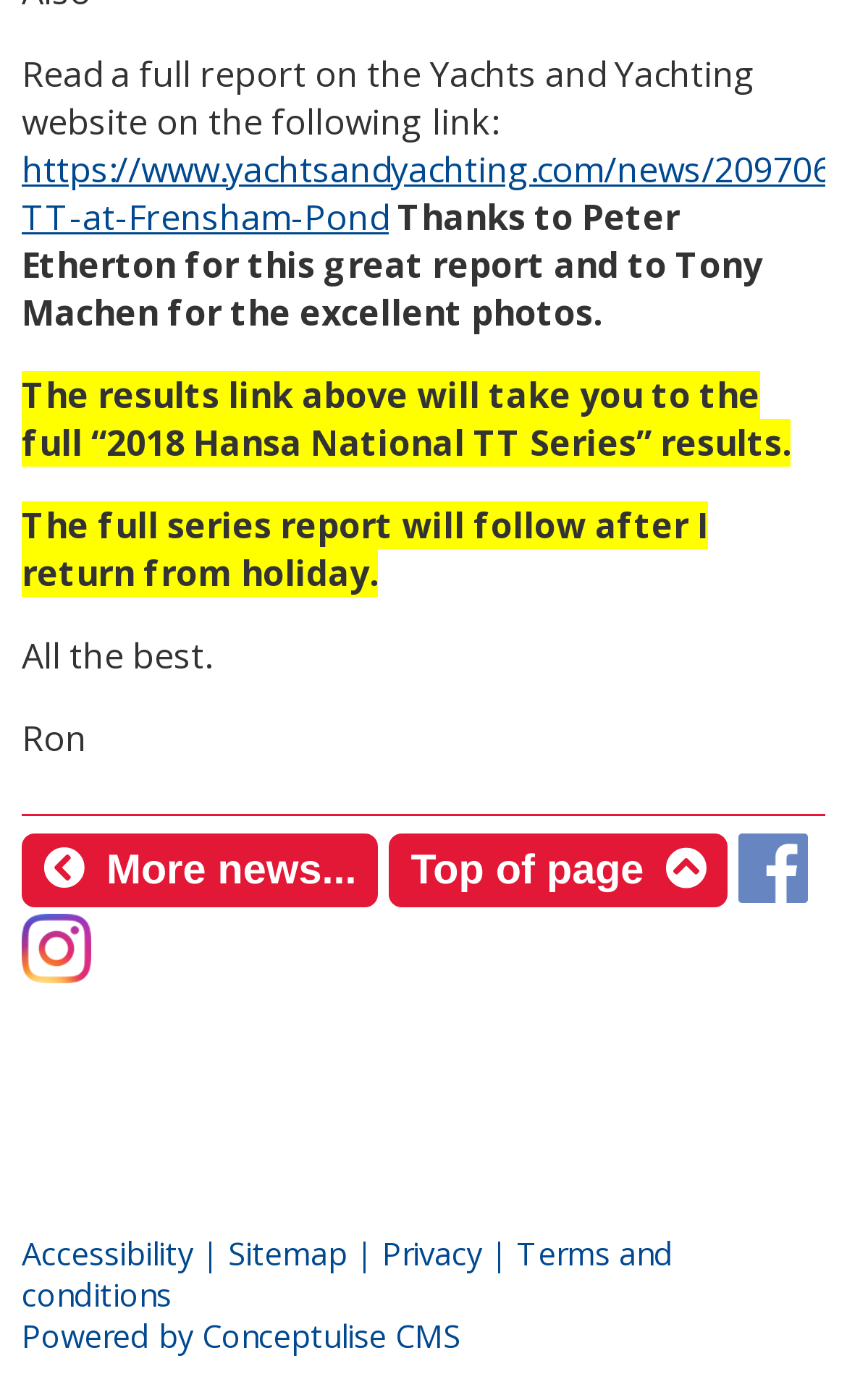Determine the bounding box coordinates in the format (top-left x, top-left y, bottom-right x, bottom-right y). Ensure all values are floating point numbers between 0 and 1. Identify the bounding box of the UI element described by: Powered by Conceptulise CMS

[0.026, 0.939, 0.544, 0.969]